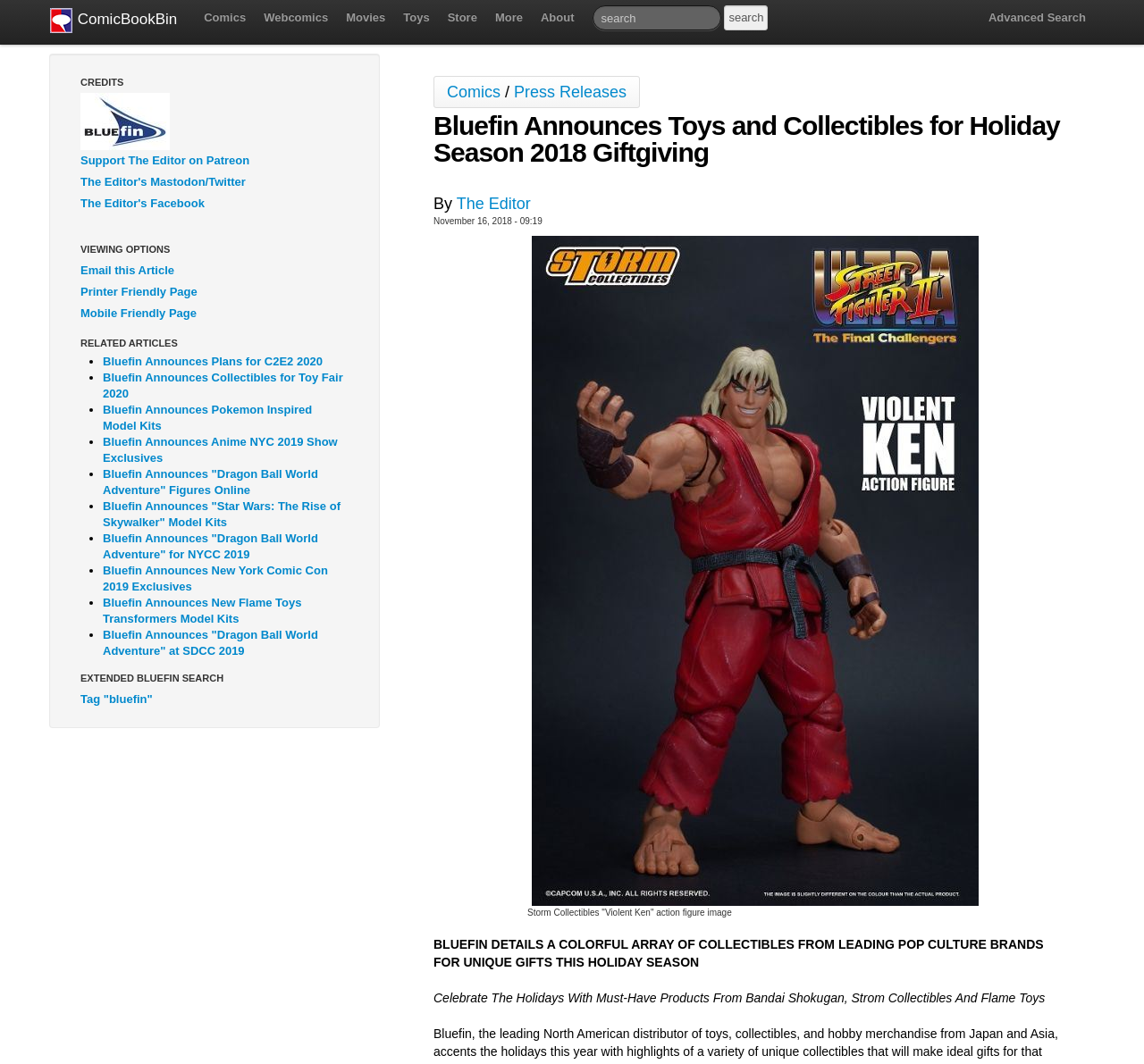Generate a thorough description of the webpage.

The webpage is about Bluefin Brands announcing a variety of collectibles from leading pop culture brands, including Storm Collectibles and Bandai Shokugan, for the 2018 holiday season. 

At the top of the page, there is a navigation menu with links to "ComicBookBin", "Comics", "Webcomics", "Movies", "Toys", "Store", "More", and "About". Below the navigation menu, there is a search box with a "search" button. 

On the left side of the page, there are several links to social media platforms, including Patreon, Mastodon/Twitter, and Facebook. Below these links, there are options for viewing the page, such as "Email this Article", "Printer Friendly Page", and "Mobile Friendly Page". 

The main content of the page is divided into two sections. The first section has a heading "Bluefin Announces Toys and Collectibles for Holiday Season 2018 Giftgiving" and a subheading "By The Editor" with the date "November 16, 2018 - 09:19". Below the heading, there is a table with an image of a Storm Collectibles "Violent Ken" action figure. 

The second section has a series of links to related articles, including "Bluefin Announces Plans for C2E2 2020", "Bluefin Announces Collectibles for Toy Fair 2020", and several others. Each link is preceded by a bullet point. 

At the bottom of the page, there is a section with the title "EXTENDED BLUEFIN SEARCH" and a link to search for the tag "bluefin".